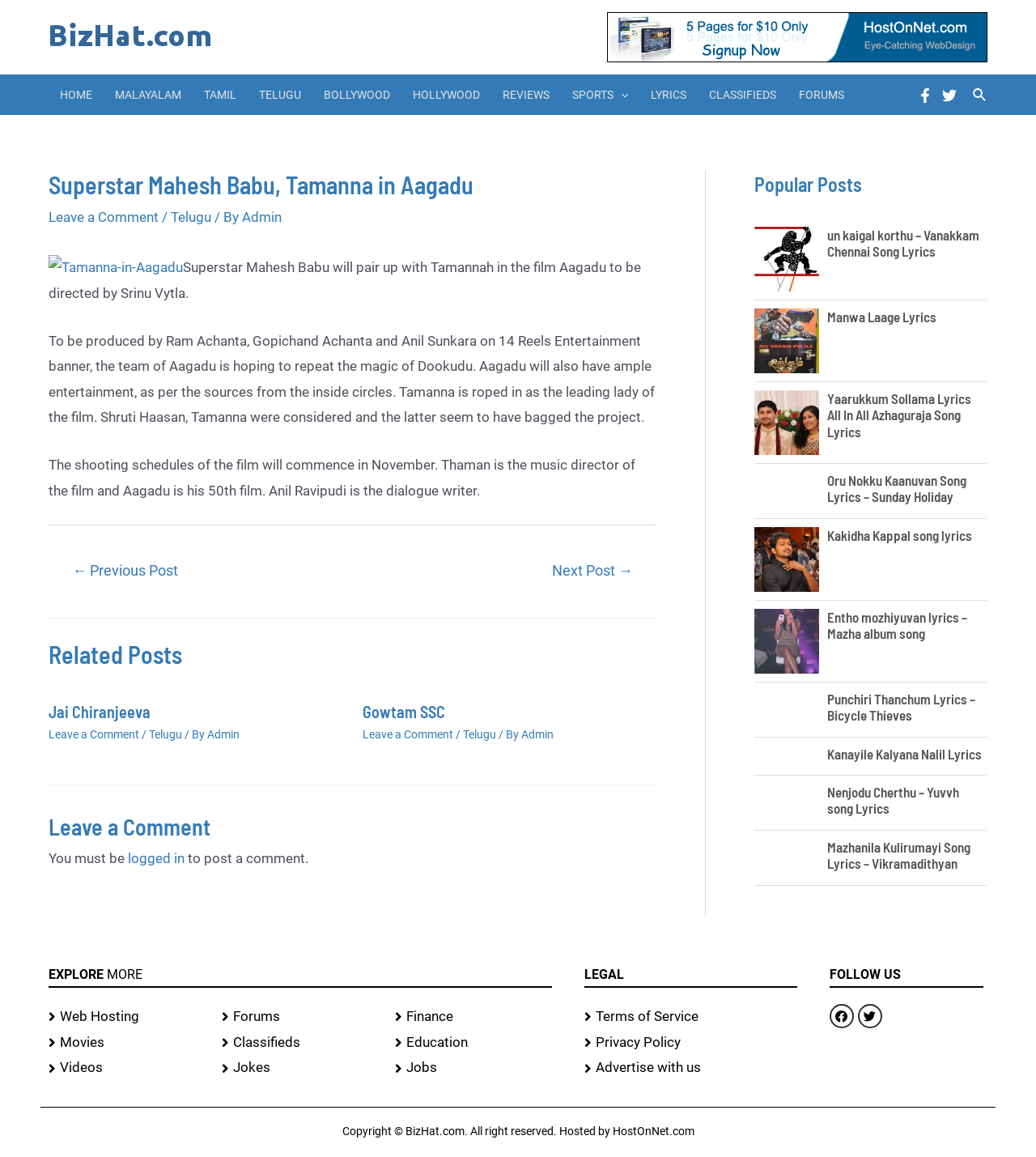Using the provided element description "← Previous Post", determine the bounding box coordinates of the UI element.

[0.048, 0.479, 0.193, 0.509]